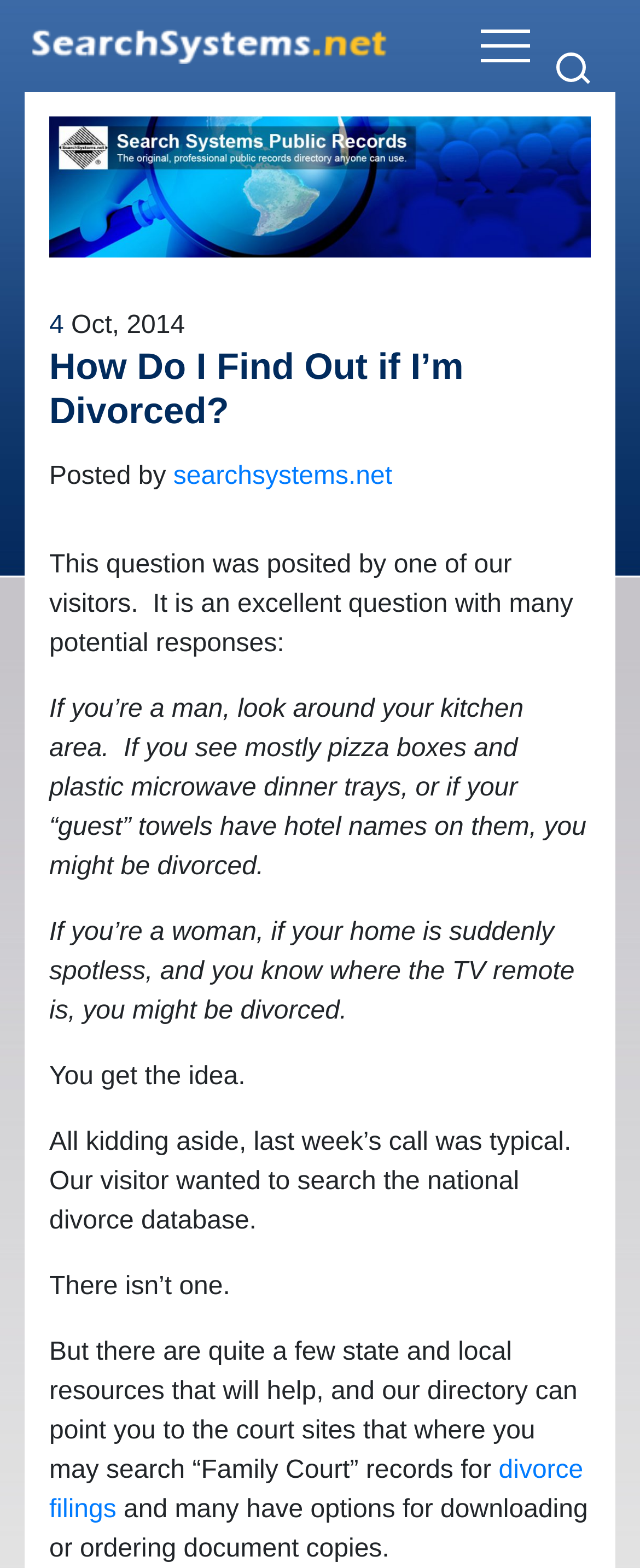Explain the contents of the webpage comprehensively.

This webpage is a blog post titled "How Do I Find Out if I’m Divorced?" from publicrecords.searchsystems.net. At the top left, there is a link and a button labeled "Toggle navigation" to the right of it. On the top right, there is another link. Below these elements, there is a logo image of publicrecords.searchsystems.net, accompanied by the text "4" and "Oct, 2014" to its right.

The main content of the blog post is headed by the title "How Do I Find Out if I’m Divorced?" followed by the text "Posted by searchsystems.net". The article begins with a question posed by a visitor, asking how to find out if they are divorced. The response is a humorous take on the situation, suggesting that if a man's kitchen is filled with pizza boxes and microwave dinner trays, or if a woman's home is suddenly spotless, they might be divorced.

The tone of the article then shifts to a more serious discussion, explaining that there is no national divorce database. However, the directory on the website can point users to state and local resources, such as court sites, where they can search for "Family Court" records and access divorce filings. Some of these resources also offer options for downloading or ordering document copies.